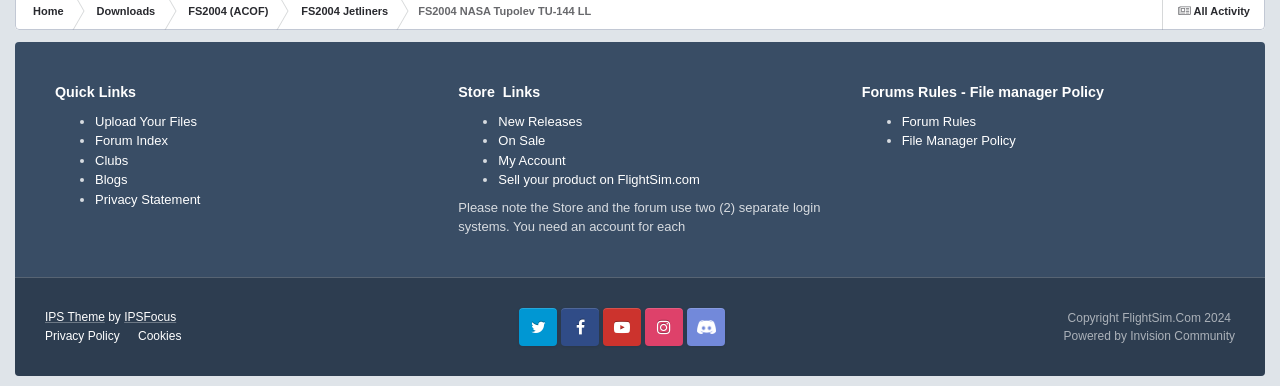Locate the bounding box of the UI element described by: "Sell your product on FlightSim.com" in the given webpage screenshot.

[0.389, 0.446, 0.547, 0.485]